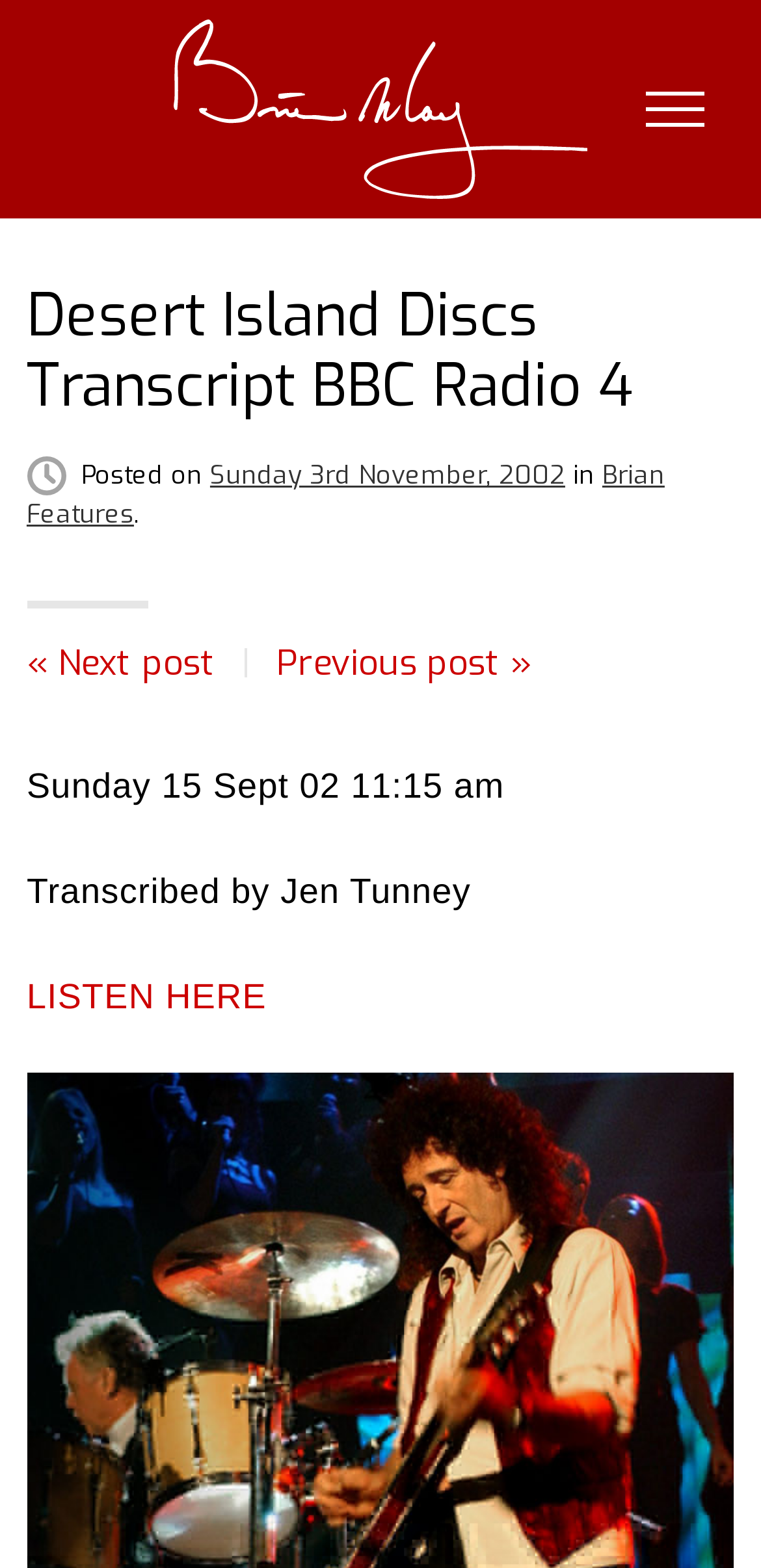Please determine the bounding box coordinates of the clickable area required to carry out the following instruction: "Go to the next post". The coordinates must be four float numbers between 0 and 1, represented as [left, top, right, bottom].

[0.035, 0.408, 0.284, 0.438]